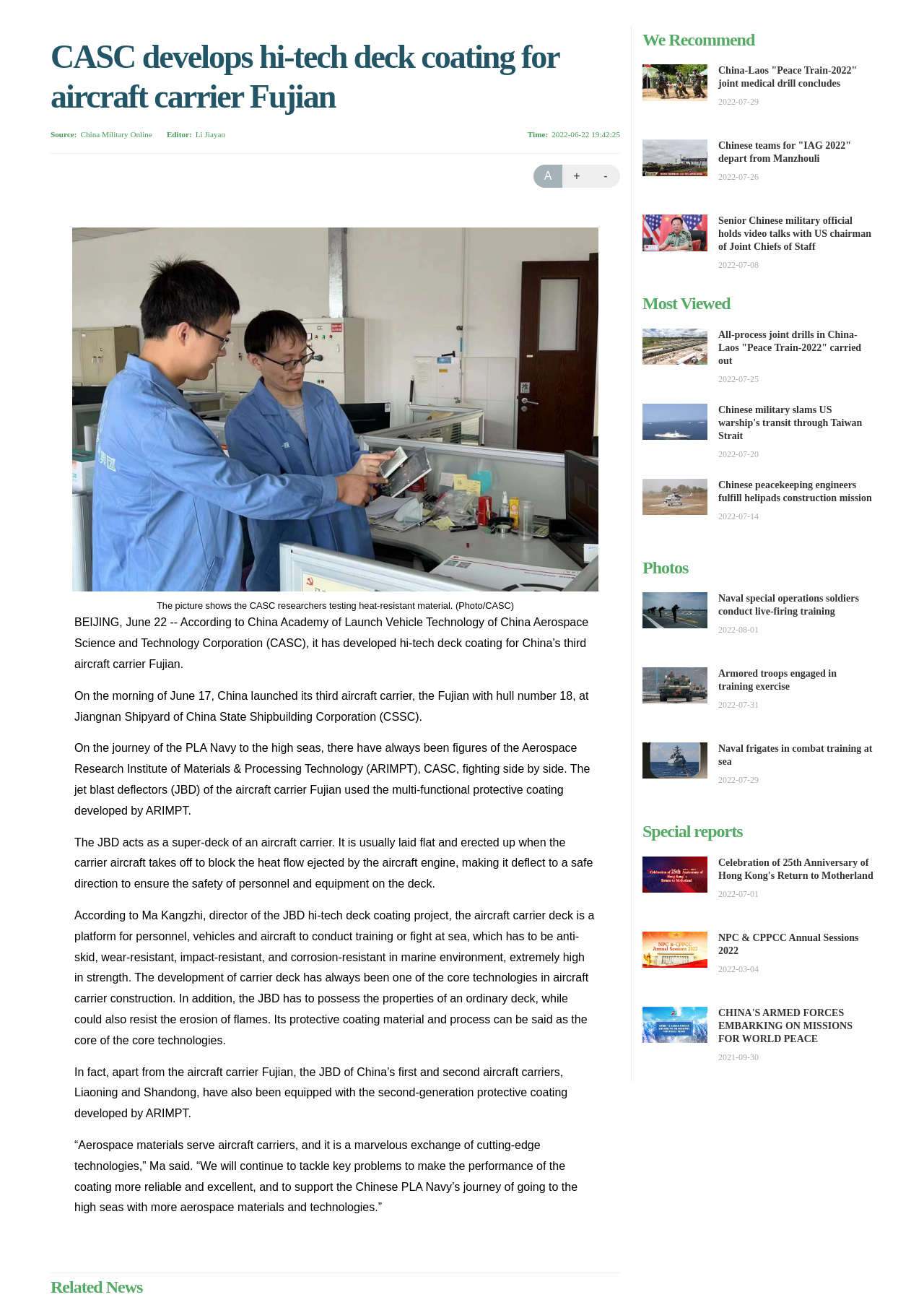What is the name of the aircraft carrier mentioned in the article?
Using the image, give a concise answer in the form of a single word or short phrase.

Fujian